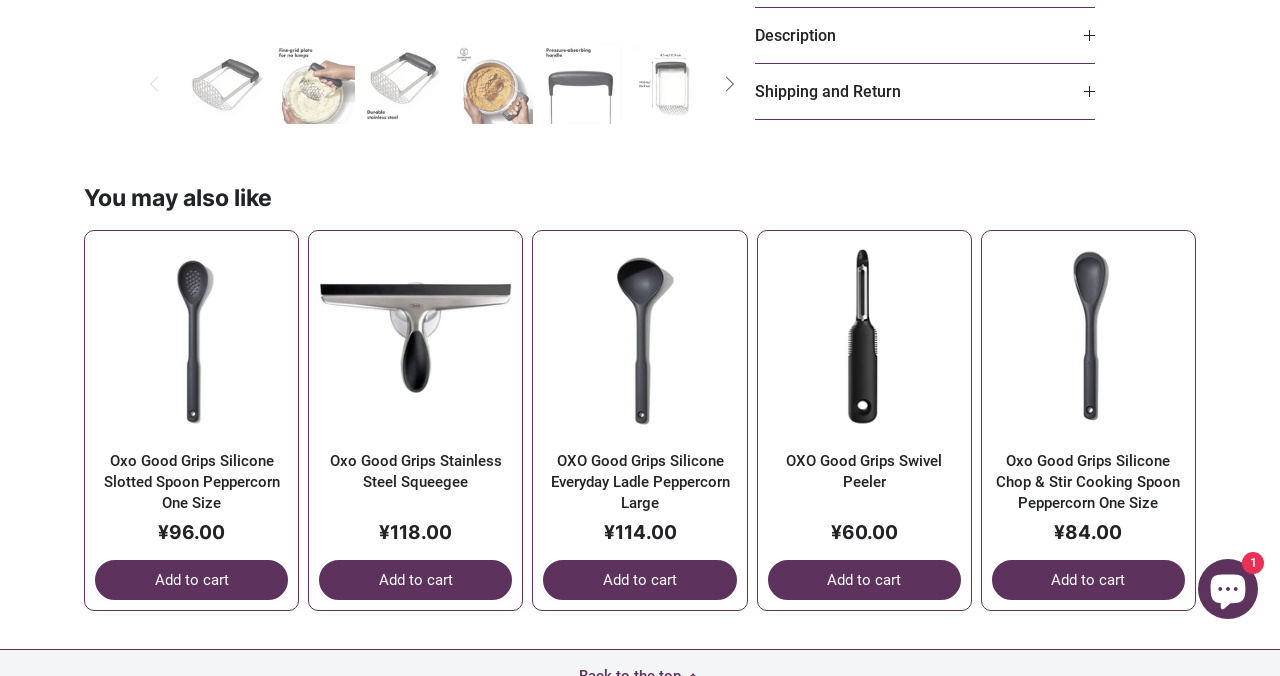Please determine the bounding box coordinates for the UI element described as: "Add to cart".

[0.249, 0.829, 0.4, 0.888]